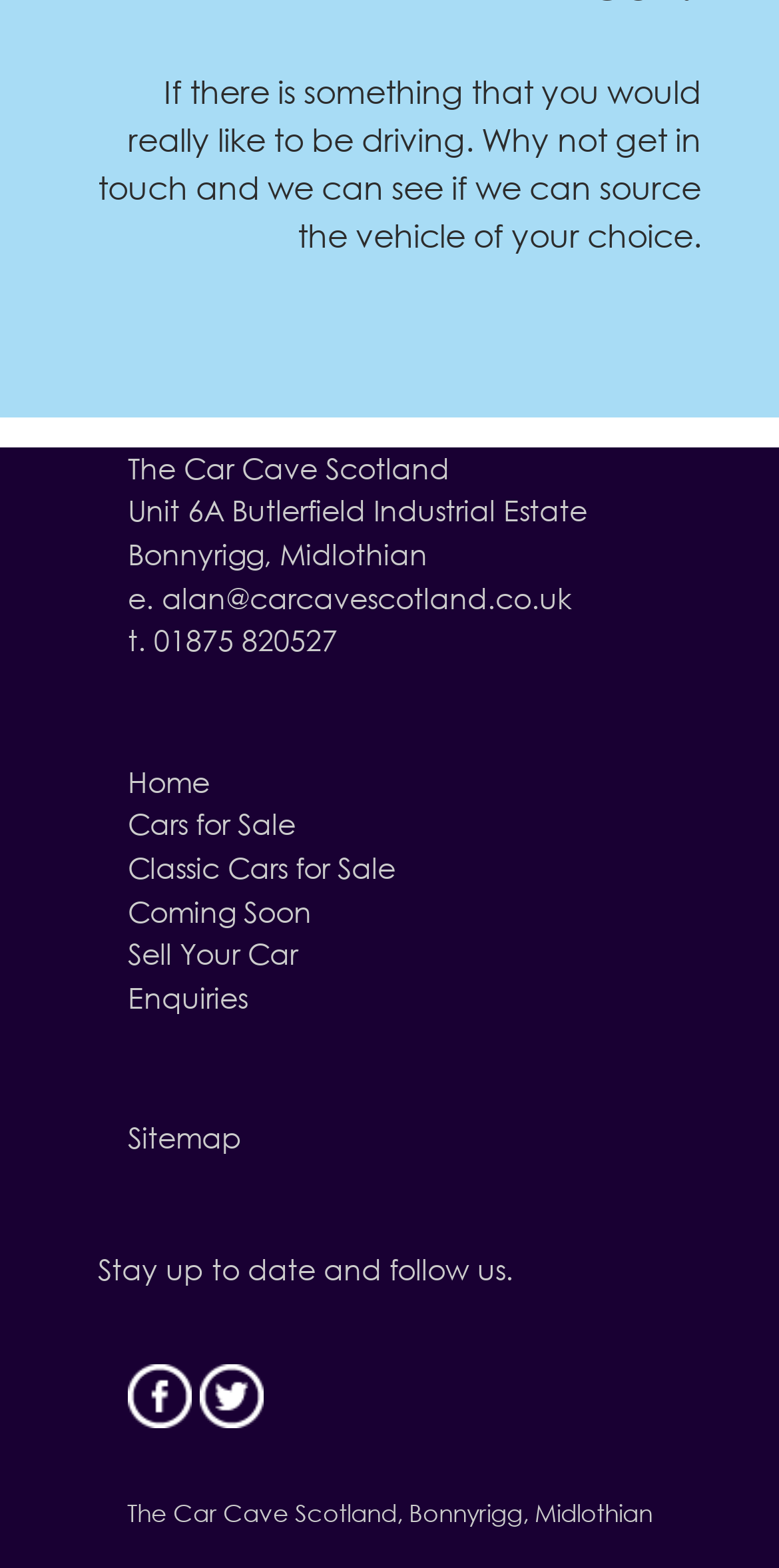Please provide a detailed answer to the question below based on the screenshot: 
What is the location of the company?

I found the location of the company by looking at the StaticText element with the text 'Bonnyrigg, Midlothian' which is located at the top of the page with a bounding box coordinate of [0.164, 0.343, 0.549, 0.364].